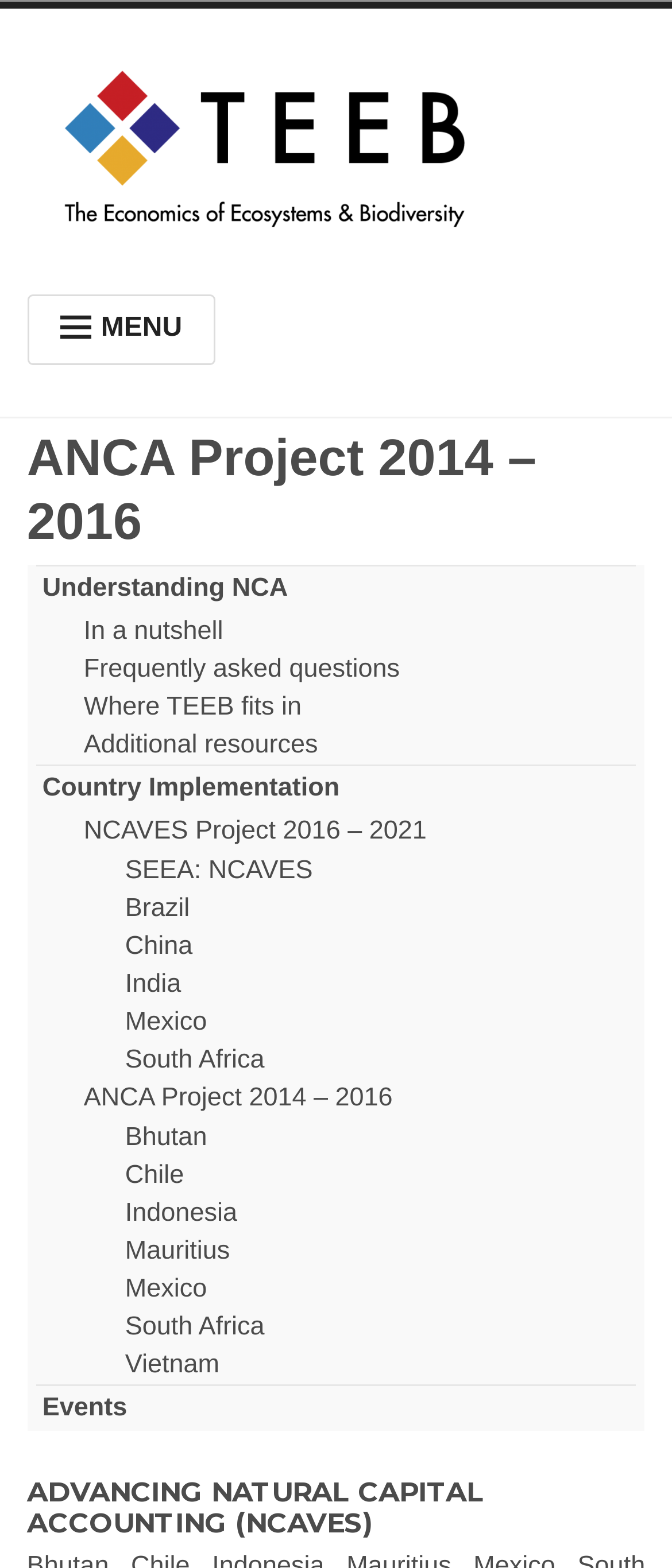Show me the bounding box coordinates of the clickable region to achieve the task as per the instruction: "Expand OUR WORK menu".

[0.816, 0.274, 0.945, 0.314]